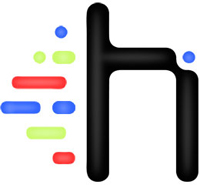Provide a comprehensive description of the image.

The image features a stylized logo representing the brand "Project Holodeck." The logo prominently displays a lowercase letter "h" that is designed with a modern, sleek aesthetic. Accompanying the "h" are several vibrant, colorful dots in red, green, and blue, arranged in a dynamic pattern, giving an impression of movement or digital interaction. This visual identity encapsulates the innovative and playful nature of Project Holodeck, aligning with their focus on technology and connectivity, particularly in relation to devices like the HyperX earbuds and their compatibility with the iPhone 11.